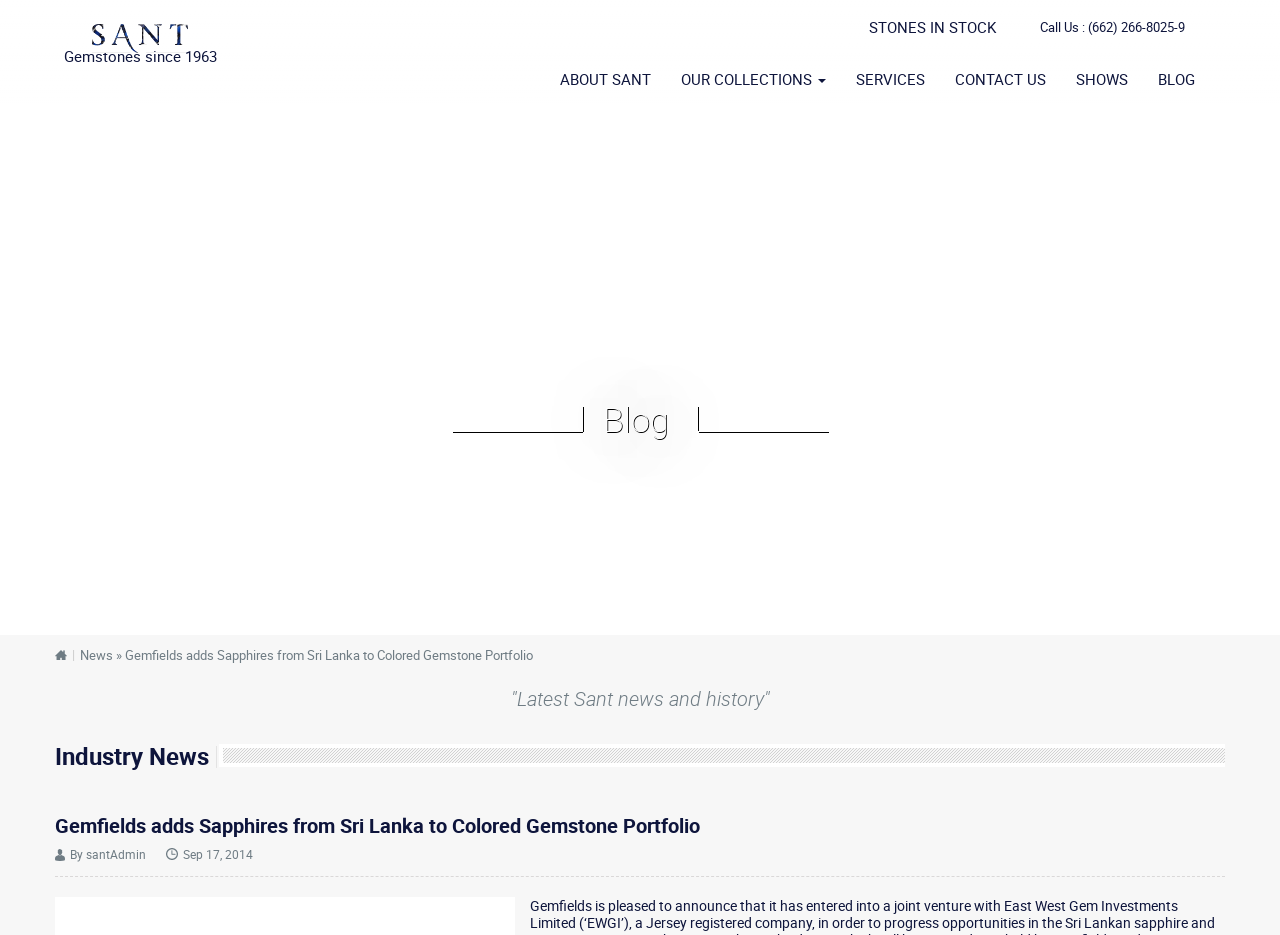Please provide the bounding box coordinates for the element that needs to be clicked to perform the following instruction: "Click on 'STONES IN STOCK'". The coordinates should be given as four float numbers between 0 and 1, i.e., [left, top, right, bottom].

[0.679, 0.018, 0.778, 0.039]